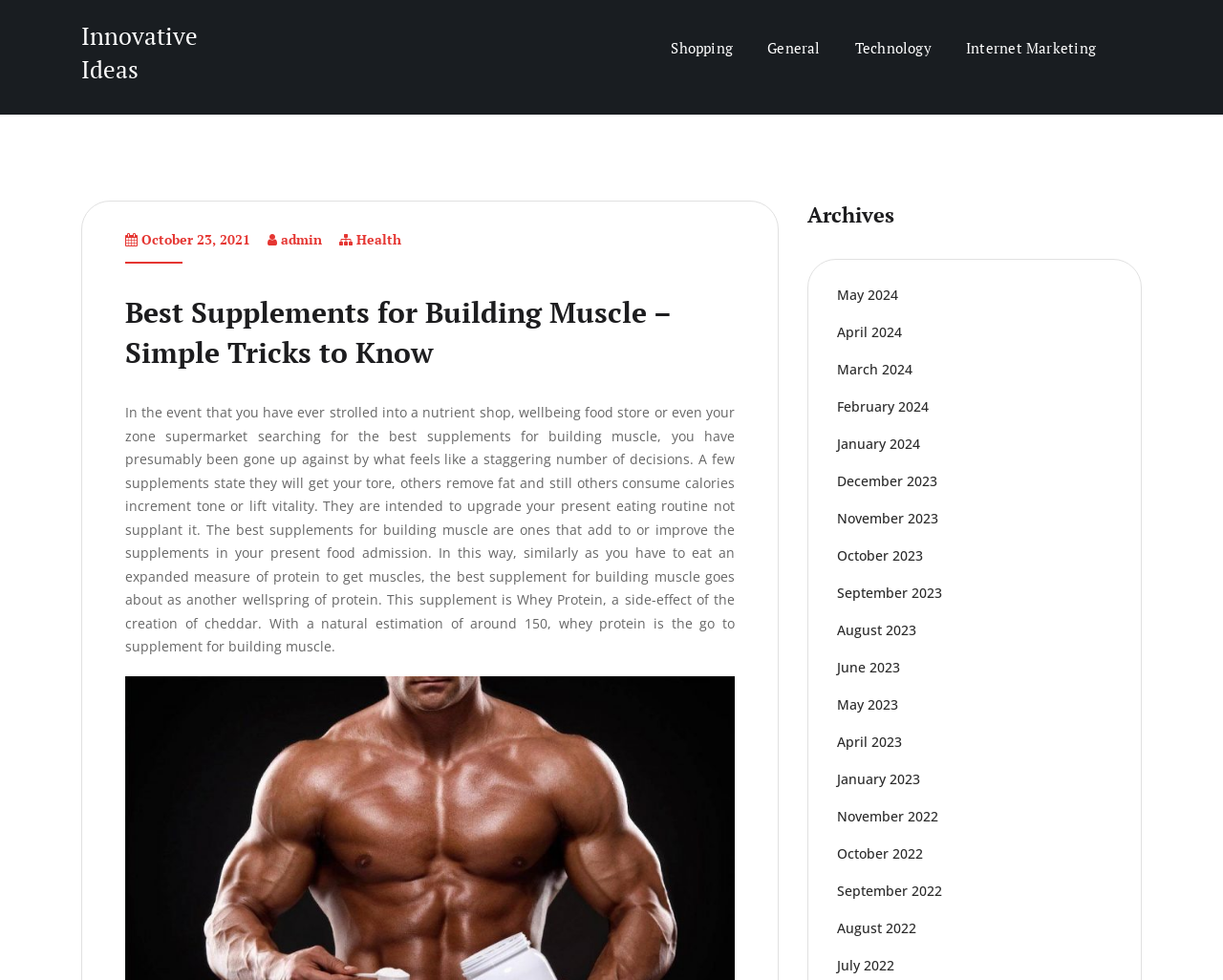When was the article published?
Provide a one-word or short-phrase answer based on the image.

October 23, 2021